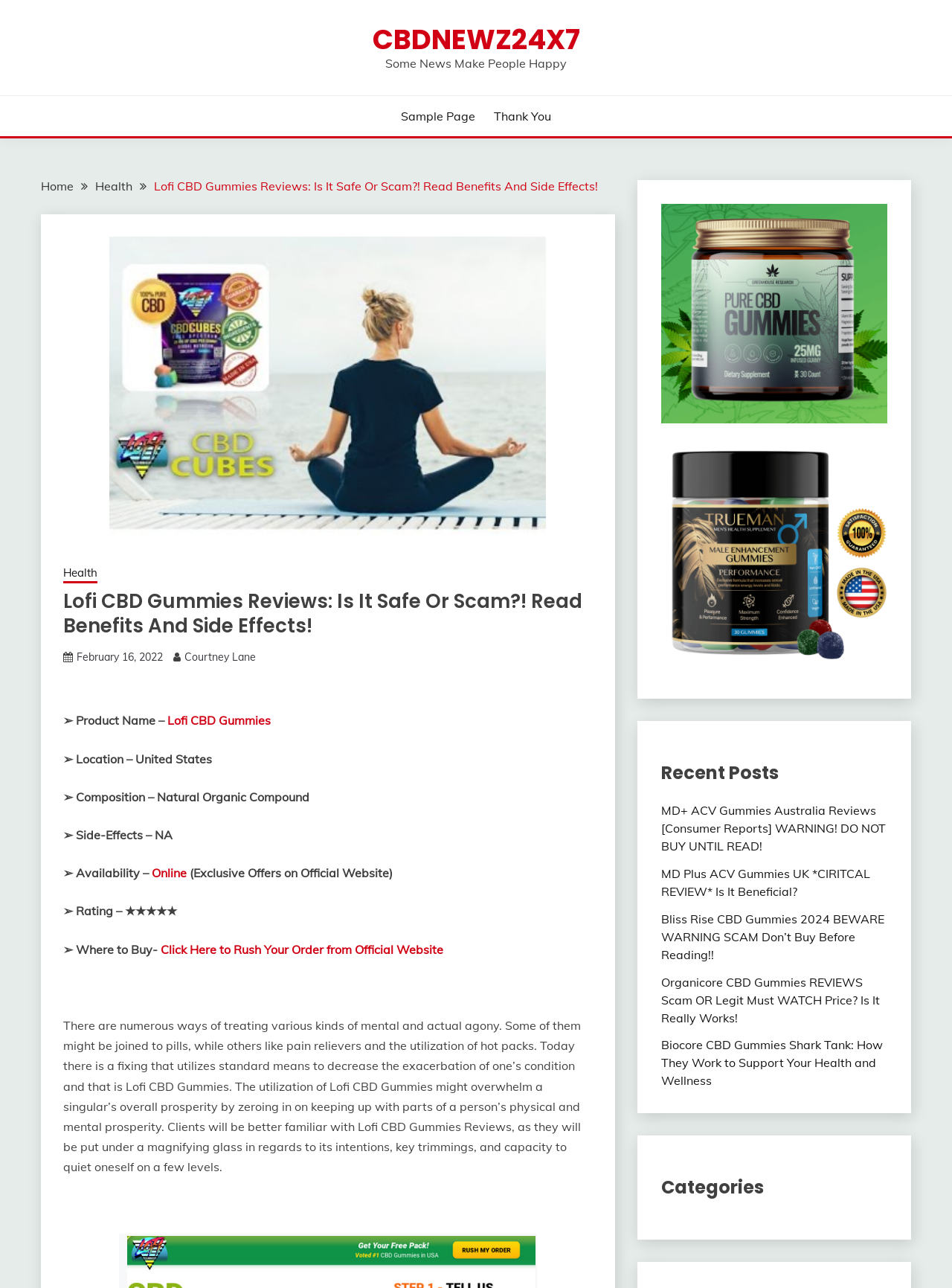Identify the bounding box coordinates of the region I need to click to complete this instruction: "Visit the 'Health' category".

[0.1, 0.139, 0.139, 0.15]